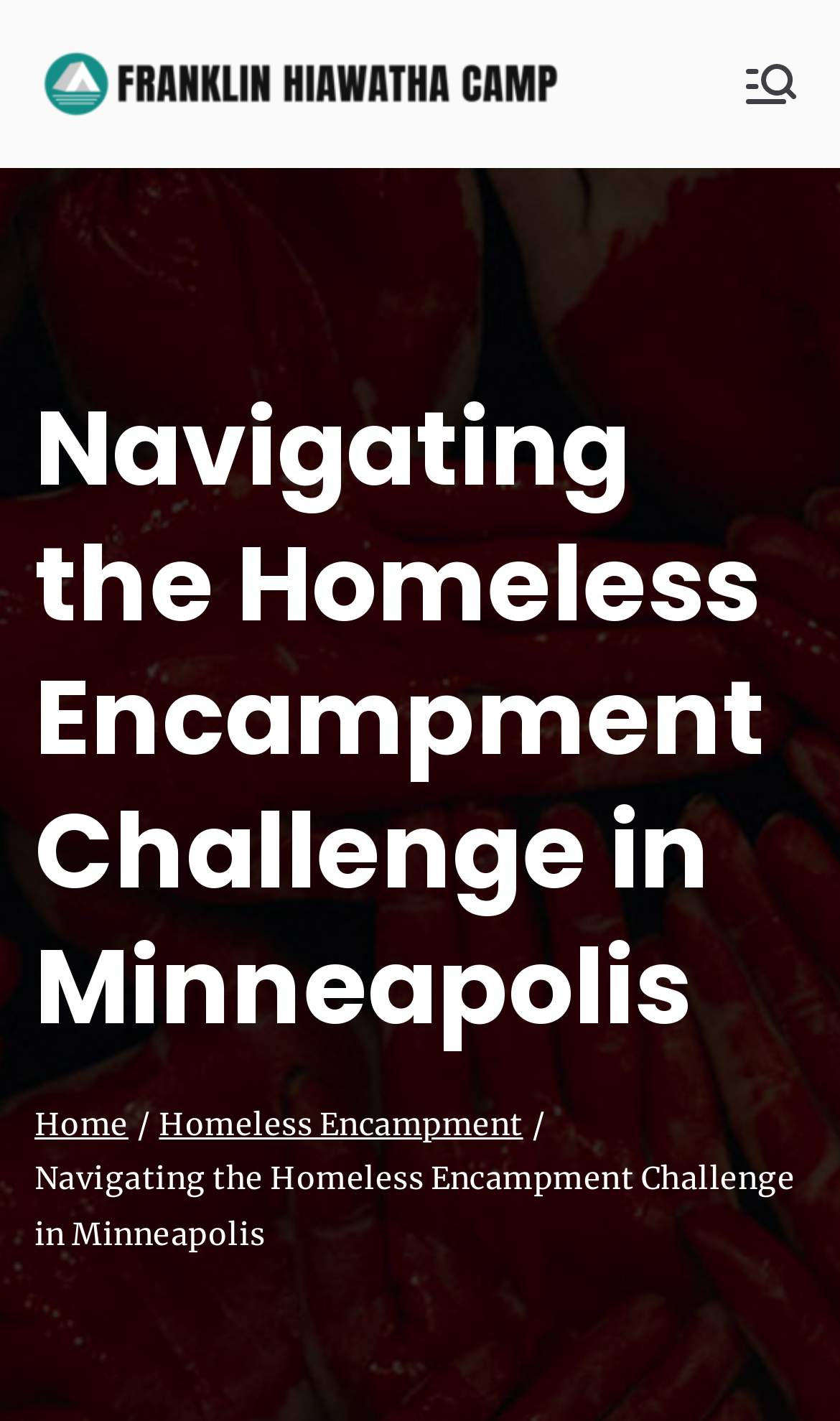Identify and provide the text of the main header on the webpage.

Navigating the Homeless Encampment Challenge in Minneapolis